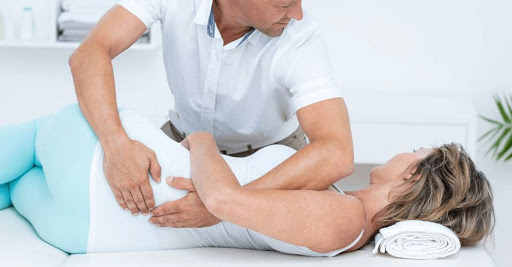What is the patient wearing?
Based on the image, answer the question with as much detail as possible.

The patient is wearing a white top and light-colored pants, as described in the caption, which suggests a comfortable and relaxed attire for the treatment session.